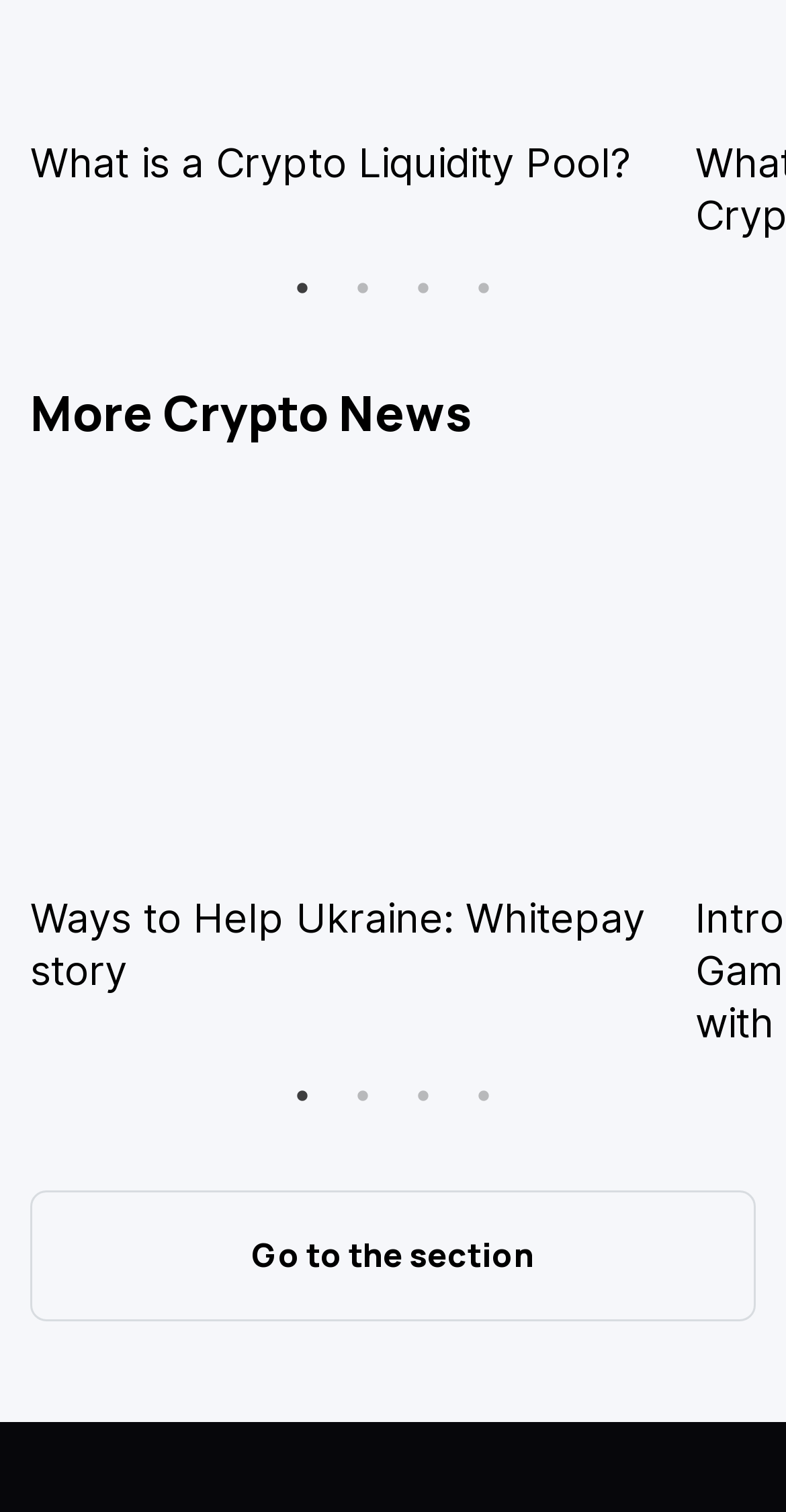Please find the bounding box coordinates of the element that must be clicked to perform the given instruction: "Go to the section". The coordinates should be four float numbers from 0 to 1, i.e., [left, top, right, bottom].

[0.038, 0.788, 0.962, 0.874]